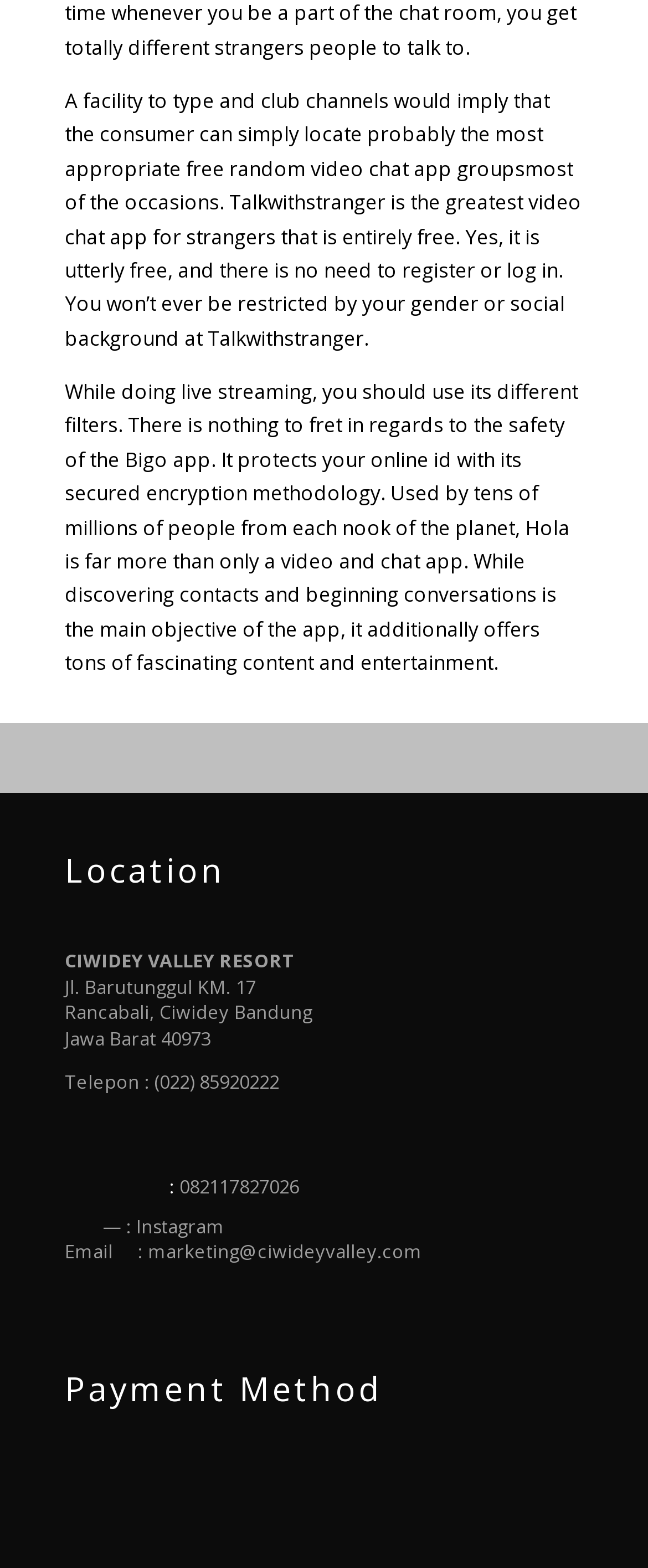What is the name of the resort?
Respond to the question with a single word or phrase according to the image.

CIWIDEY VALLEY RESORT